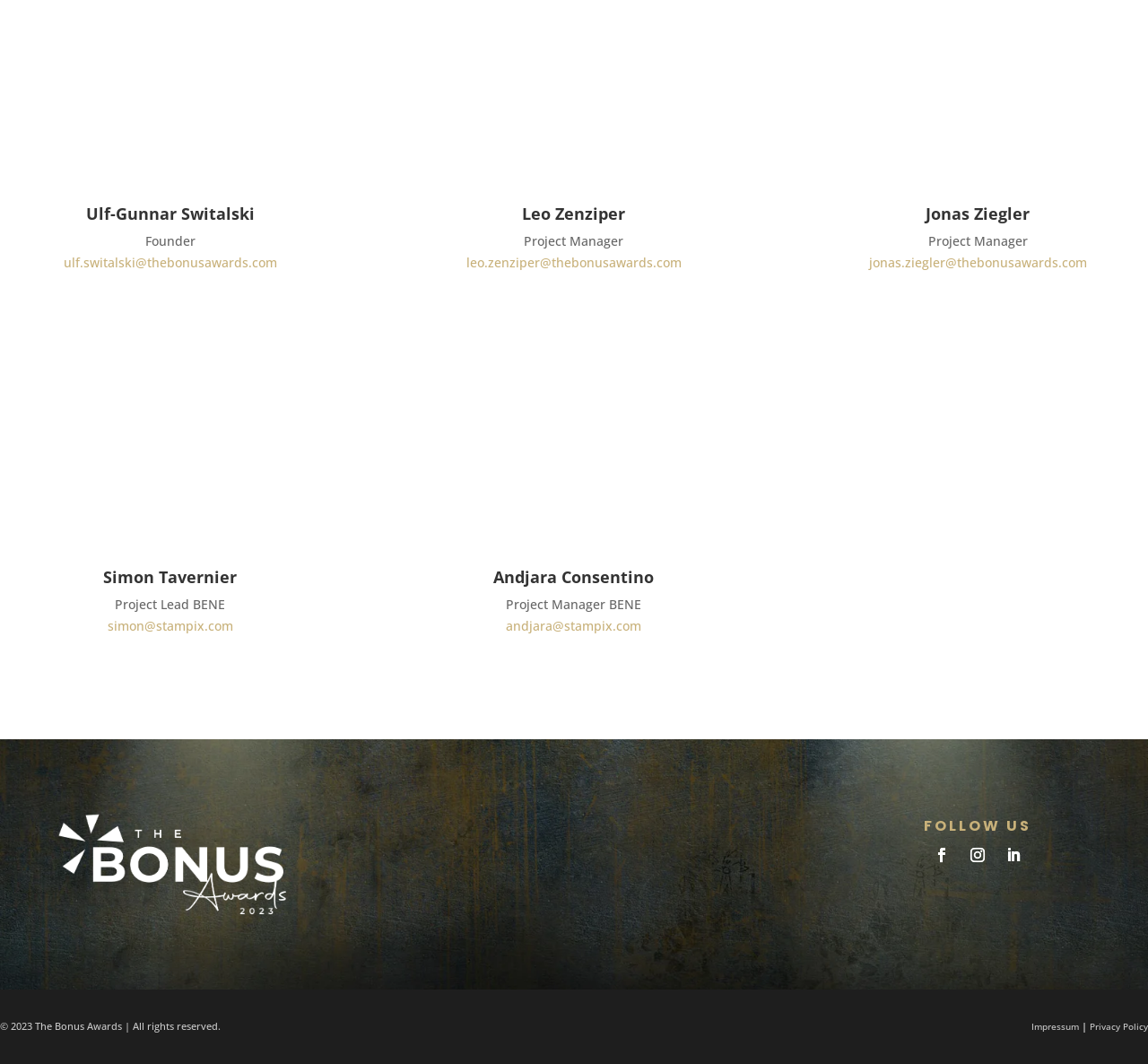What is the team name of Simon Tavernier and Andjara Consentino?
Based on the screenshot, provide your answer in one word or phrase.

TEAM BELGIUM & THE NETHERLANDS